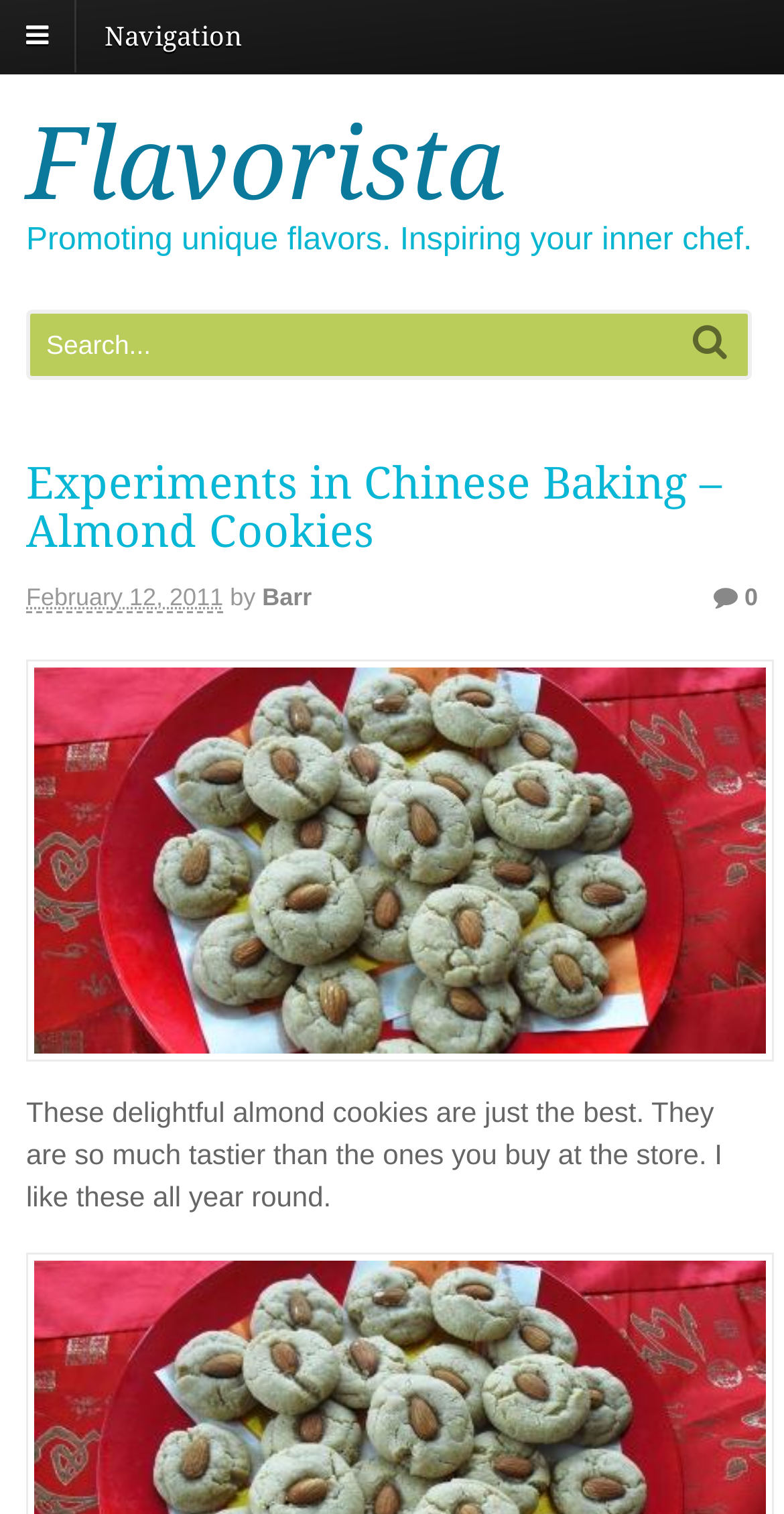What is the main title displayed on this webpage?

Experiments in Chinese Baking – Almond Cookies